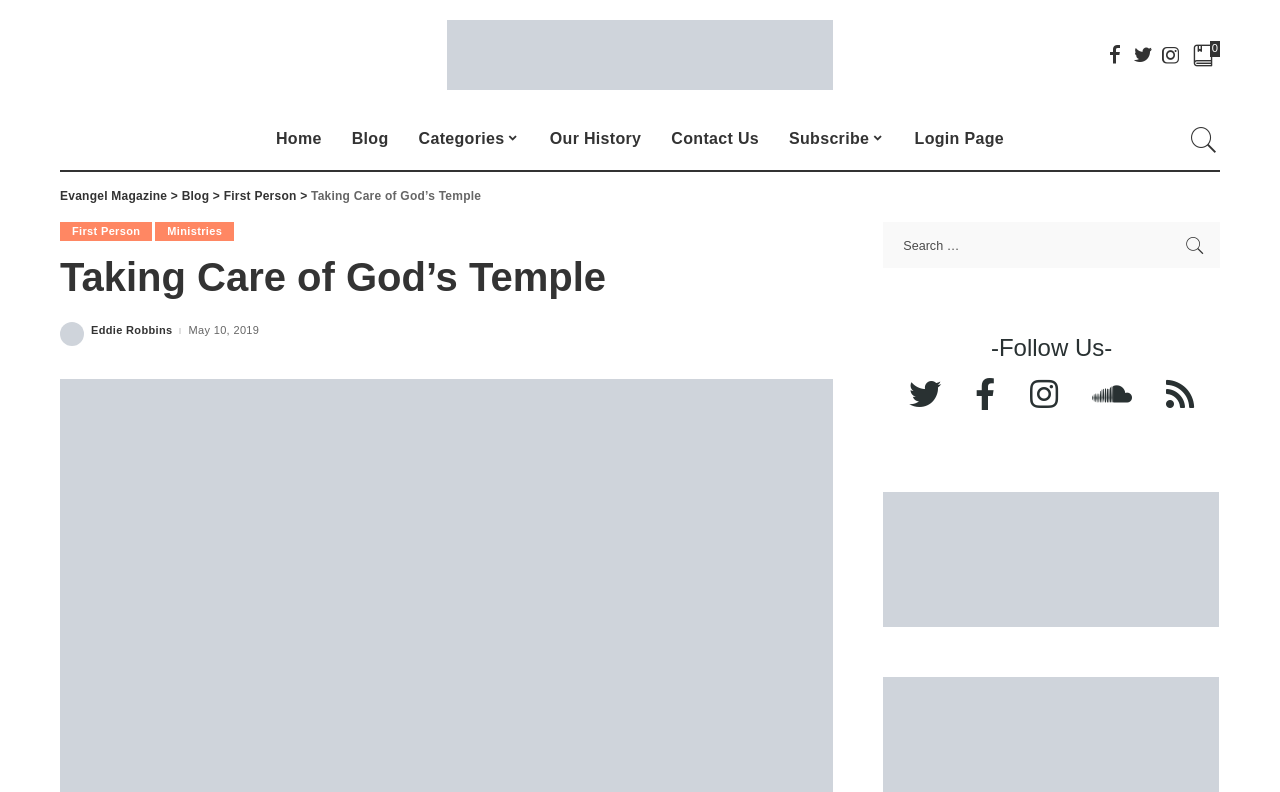Determine the bounding box coordinates (top-left x, top-left y, bottom-right x, bottom-right y) of the UI element described in the following text: name="s" placeholder="Search …"

[0.69, 0.28, 0.953, 0.338]